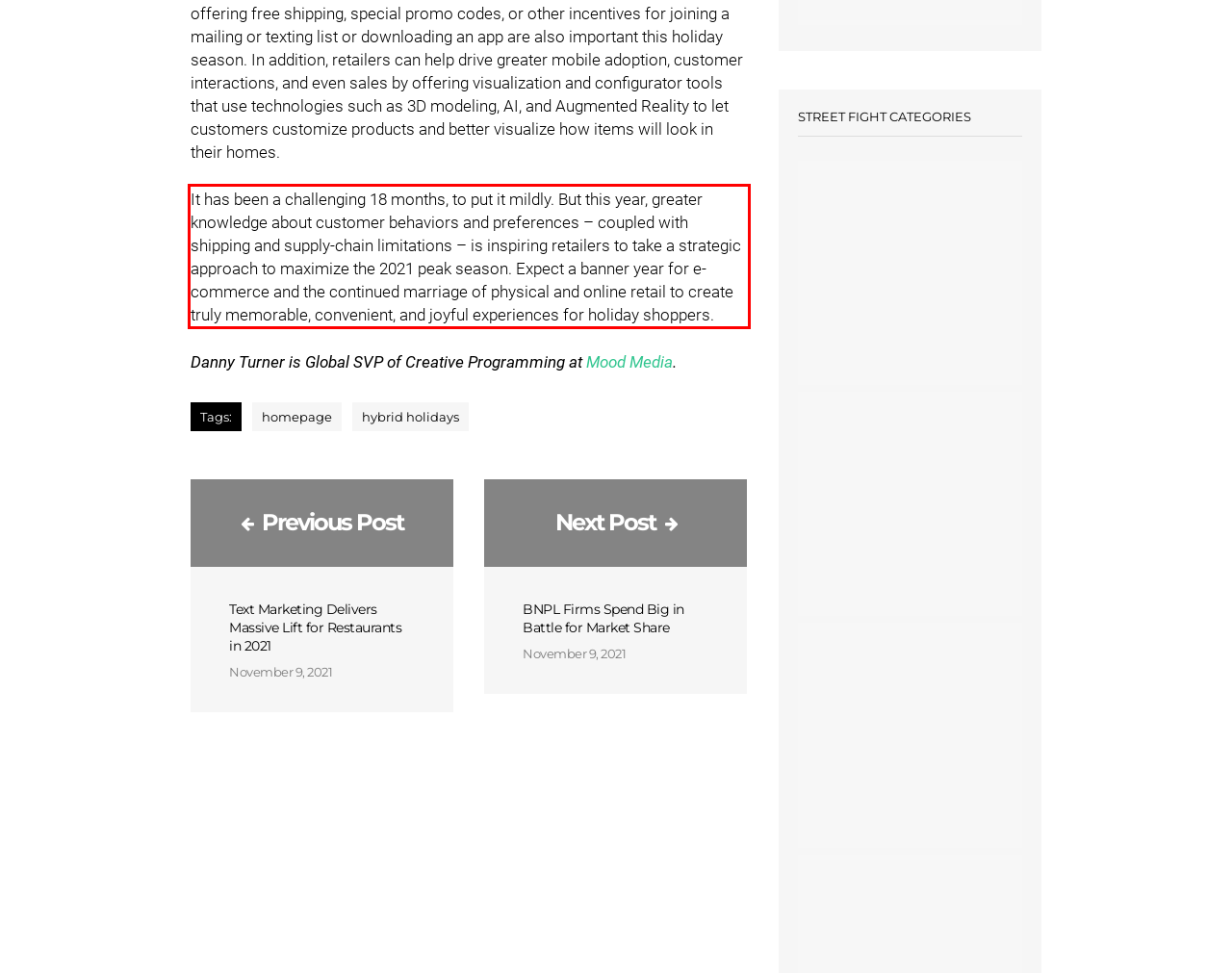You are given a webpage screenshot with a red bounding box around a UI element. Extract and generate the text inside this red bounding box.

It has been a challenging 18 months, to put it mildly. But this year, greater knowledge about customer behaviors and preferences – coupled with shipping and supply-chain limitations – is inspiring retailers to take a strategic approach to maximize the 2021 peak season. Expect a banner year for e-commerce and the continued marriage of physical and online retail to create truly memorable, convenient, and joyful experiences for holiday shoppers.